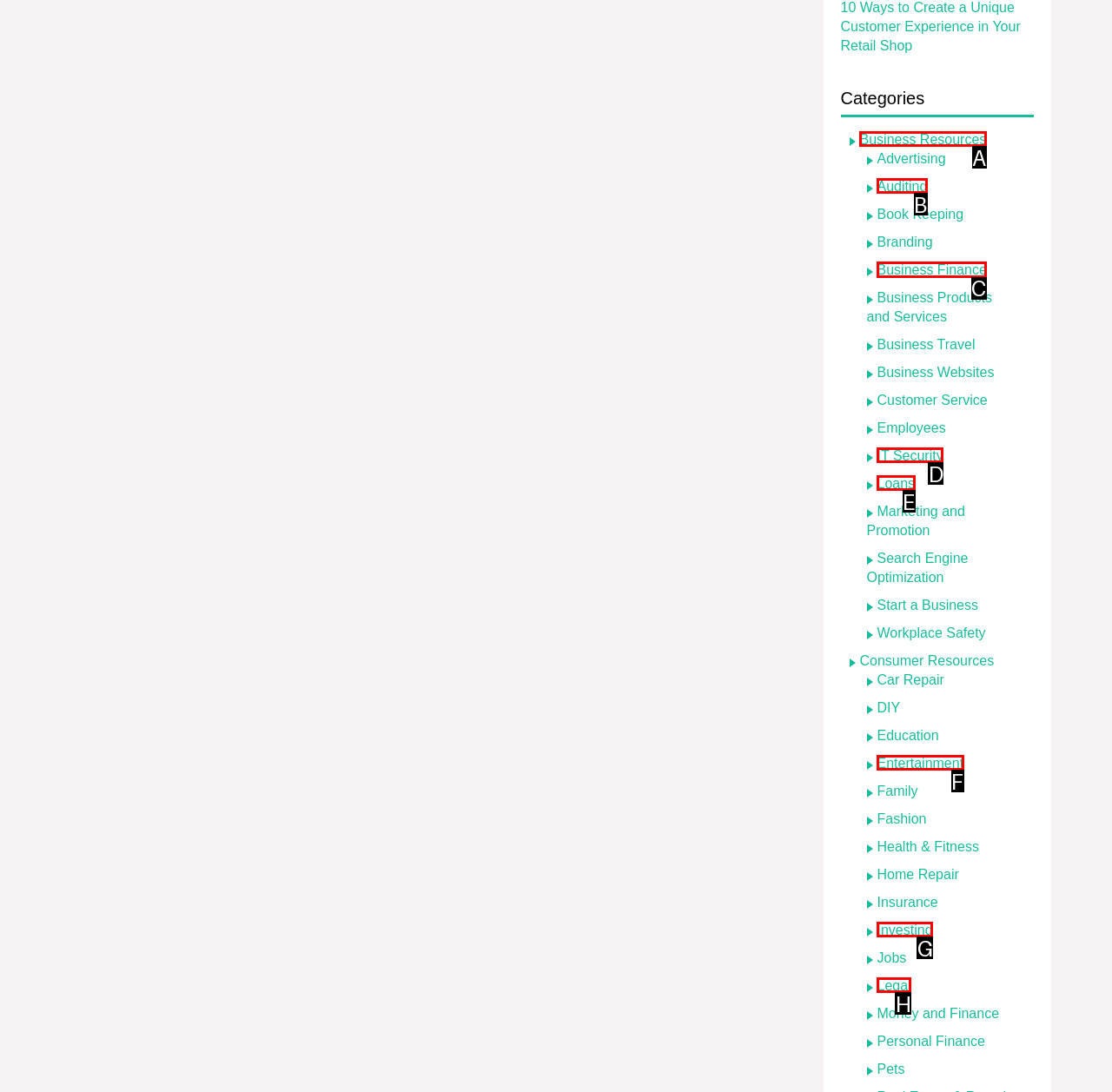Tell me the letter of the correct UI element to click for this instruction: View Business Finance. Answer with the letter only.

C